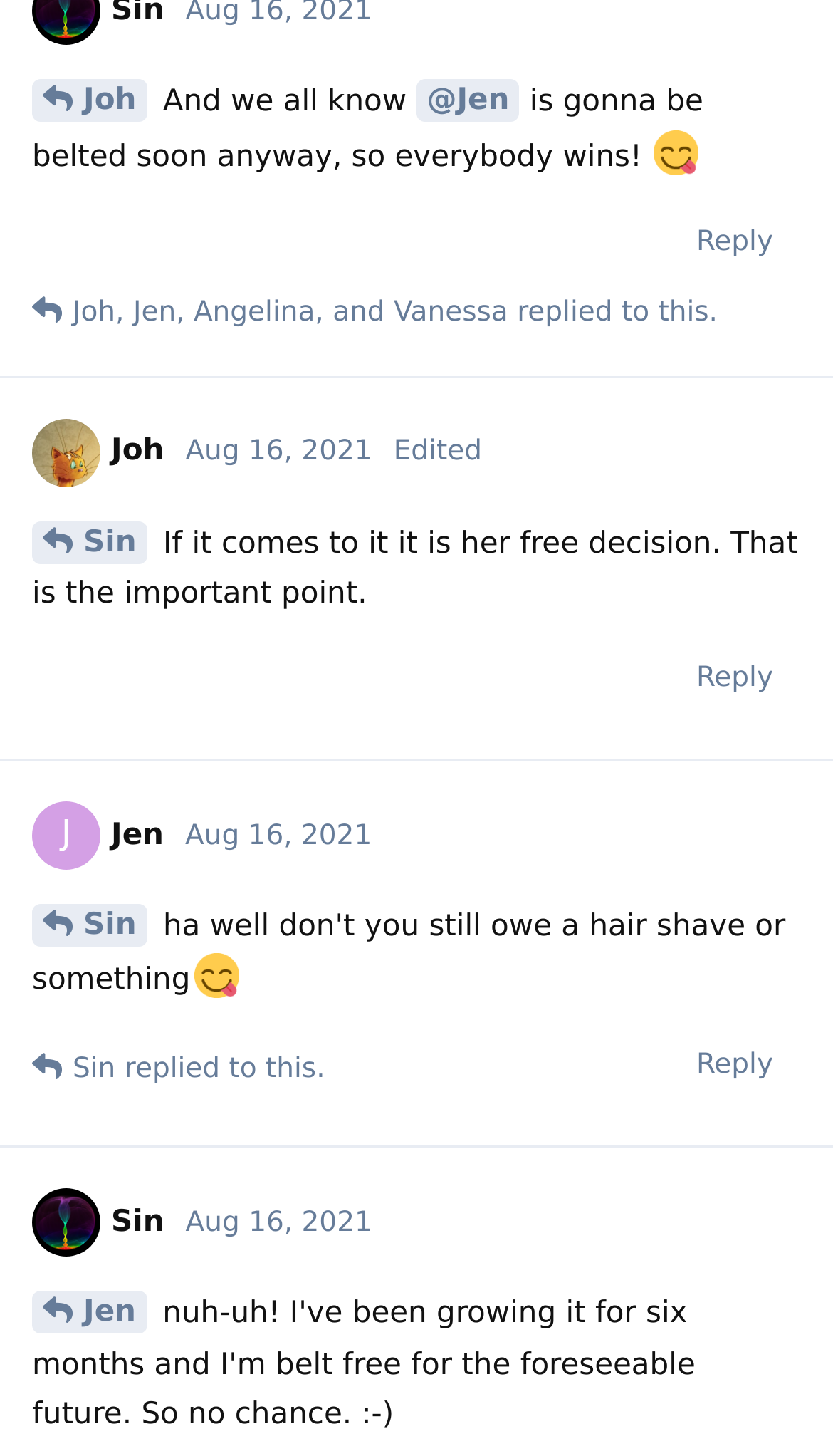Specify the bounding box coordinates of the region I need to click to perform the following instruction: "Click on the 'Reply' button below the post". The coordinates must be four float numbers in the range of 0 to 1, i.e., [left, top, right, bottom].

[0.803, 0.44, 0.962, 0.493]